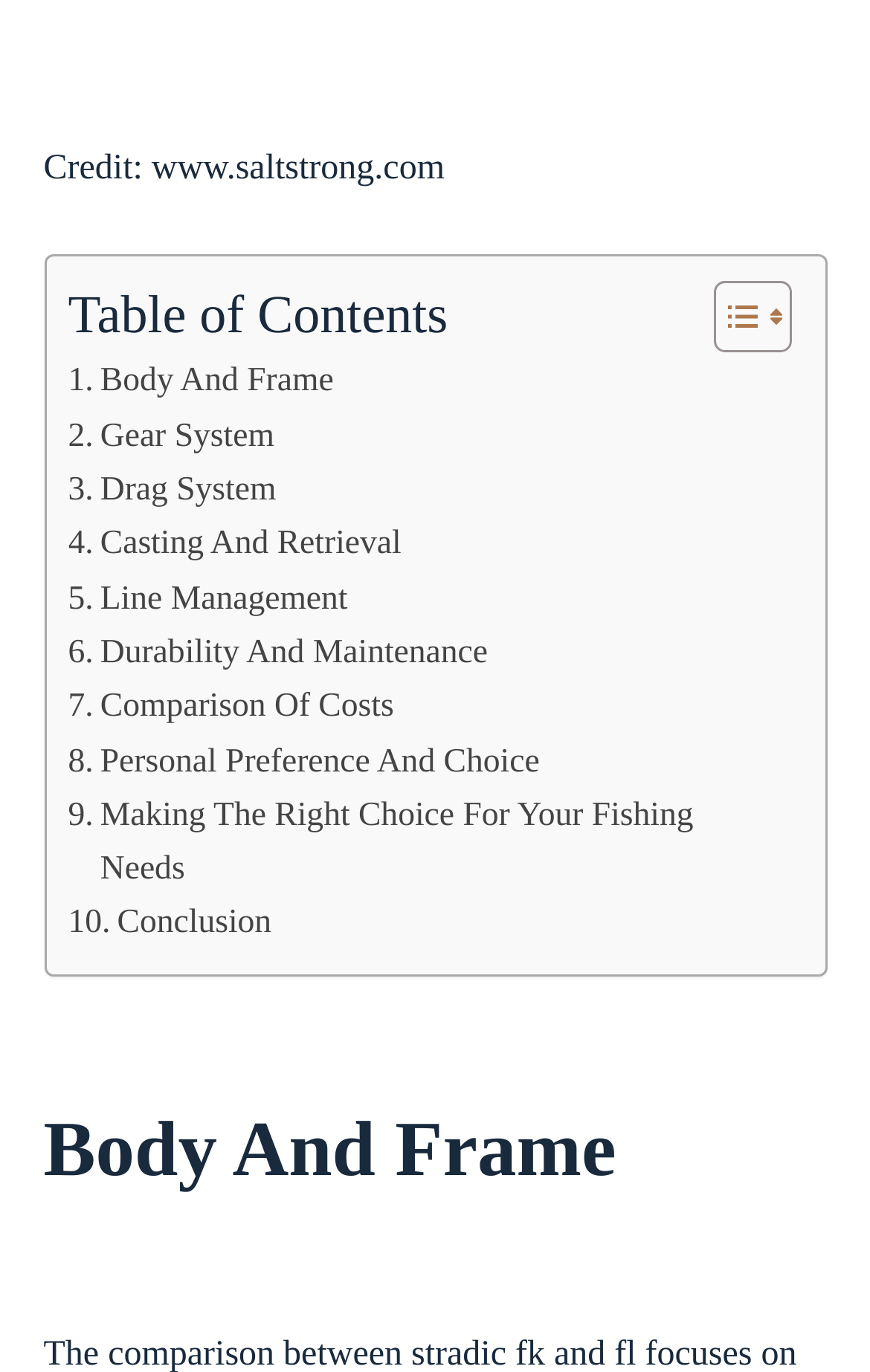Locate the bounding box coordinates of the clickable area to execute the instruction: "Click on . Body And Frame". Provide the coordinates as four float numbers between 0 and 1, represented as [left, top, right, bottom].

[0.078, 0.259, 0.383, 0.298]